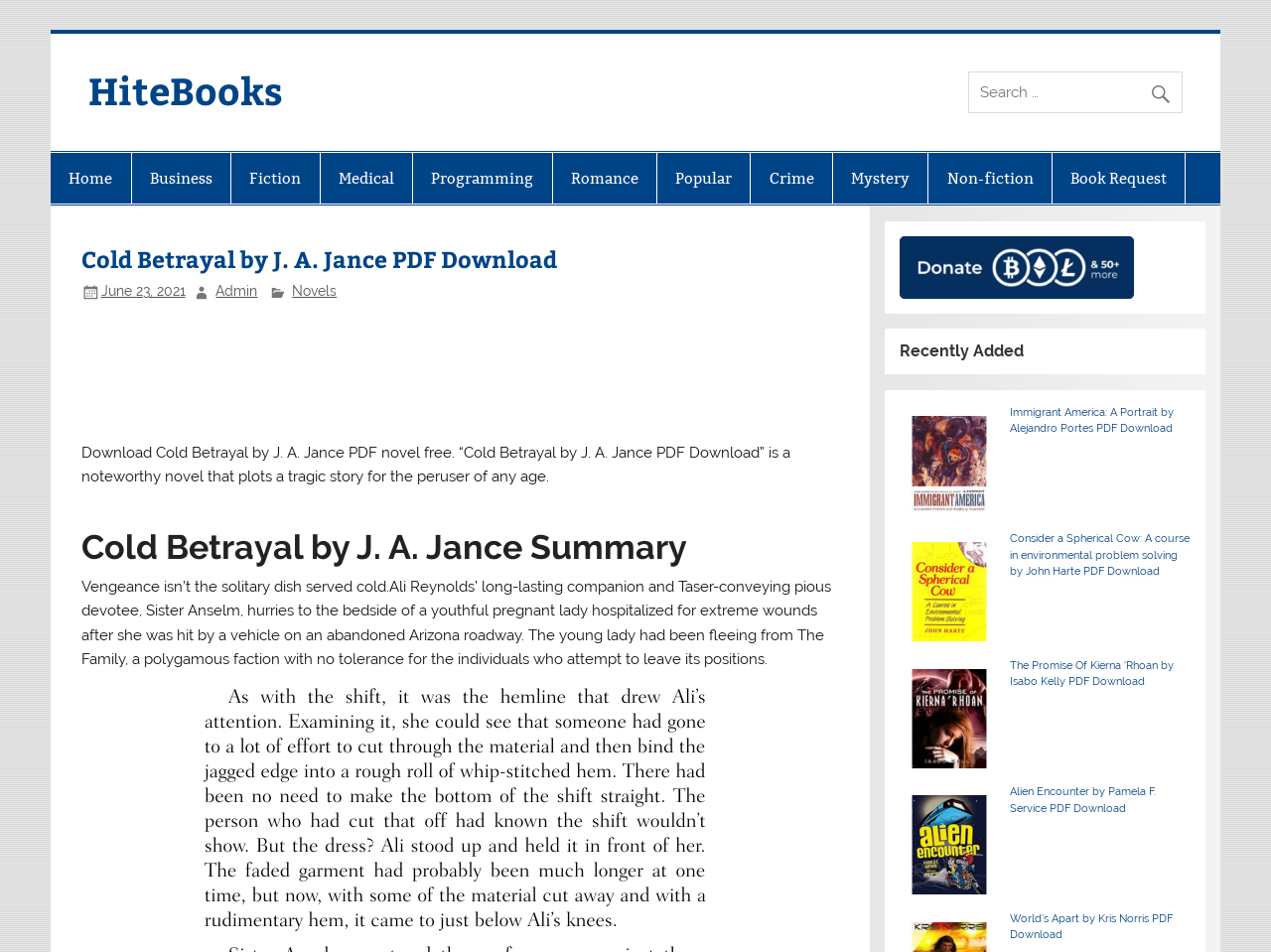Determine the bounding box coordinates for the UI element with the following description: "name="s" placeholder="Search …"". The coordinates should be four float numbers between 0 and 1, represented as [left, top, right, bottom].

[0.762, 0.075, 0.93, 0.119]